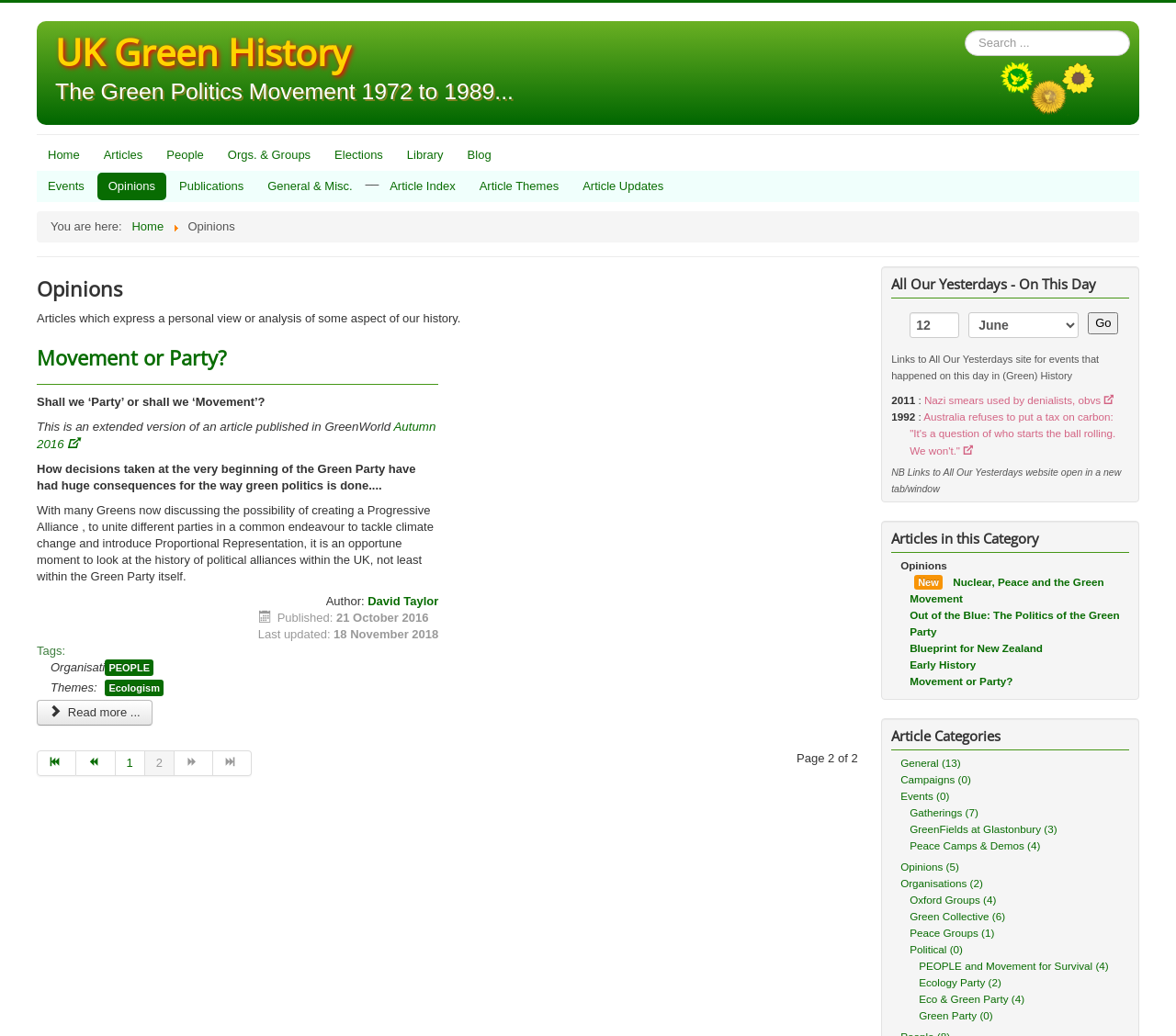What is the title of the first article on the page?
Use the image to give a comprehensive and detailed response to the question.

I determined this by looking at the heading 'Movement or Party?' on the page, which is followed by a description of the article.